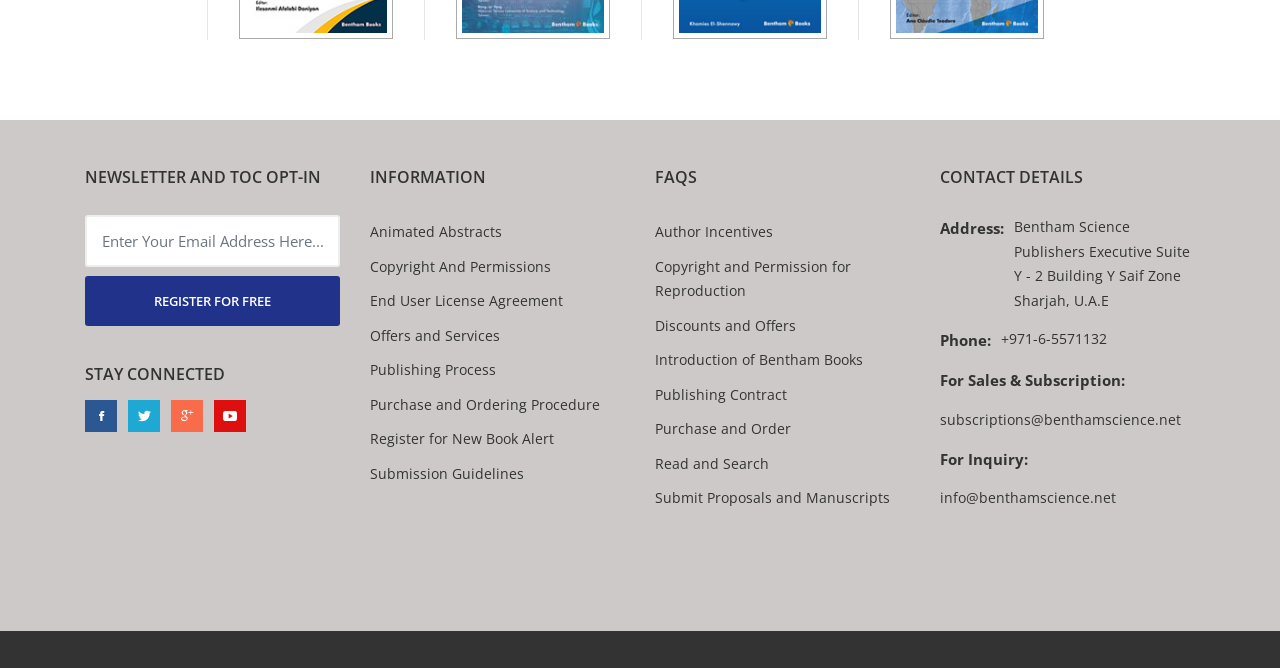What type of information can be found in the 'INFORMATION' section?
Carefully analyze the image and provide a detailed answer to the question.

The 'INFORMATION' section contains several links, including 'Animated Abstracts', 'Copyright And Permissions', 'End User License Agreement', and others. These links suggest that this section provides information about the website's policies, guidelines, and other relevant details.